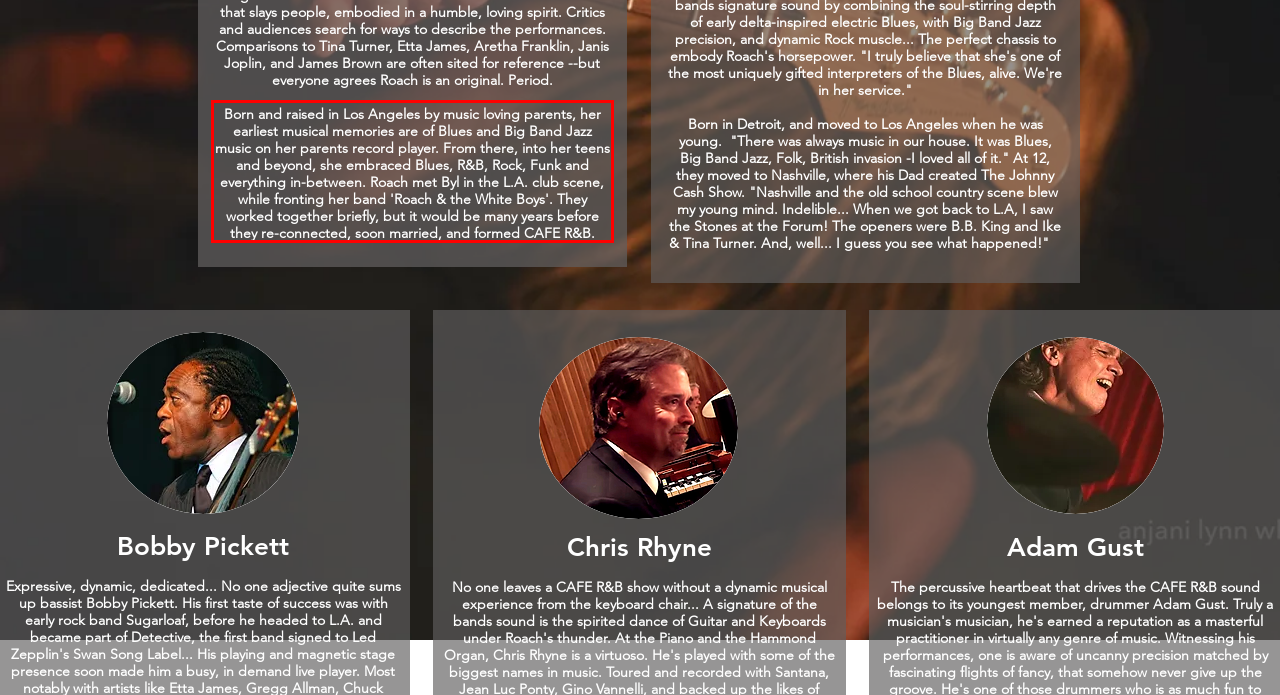You have a screenshot of a webpage with a red bounding box. Identify and extract the text content located inside the red bounding box.

Born and raised in Los Angeles by music loving parents, her earliest musical memories are of Blues and Big Band Jazz music on her parents record player. From there, into her teens and beyond, she embraced Blues, R&B, Rock, Funk and everything in-between. Roach met Byl in the L.A. club scene, while fronting her band 'Roach & the White Boys'. They worked together briefly, but it would be many years before they re-connected, soon married, and formed CAFE R&B.